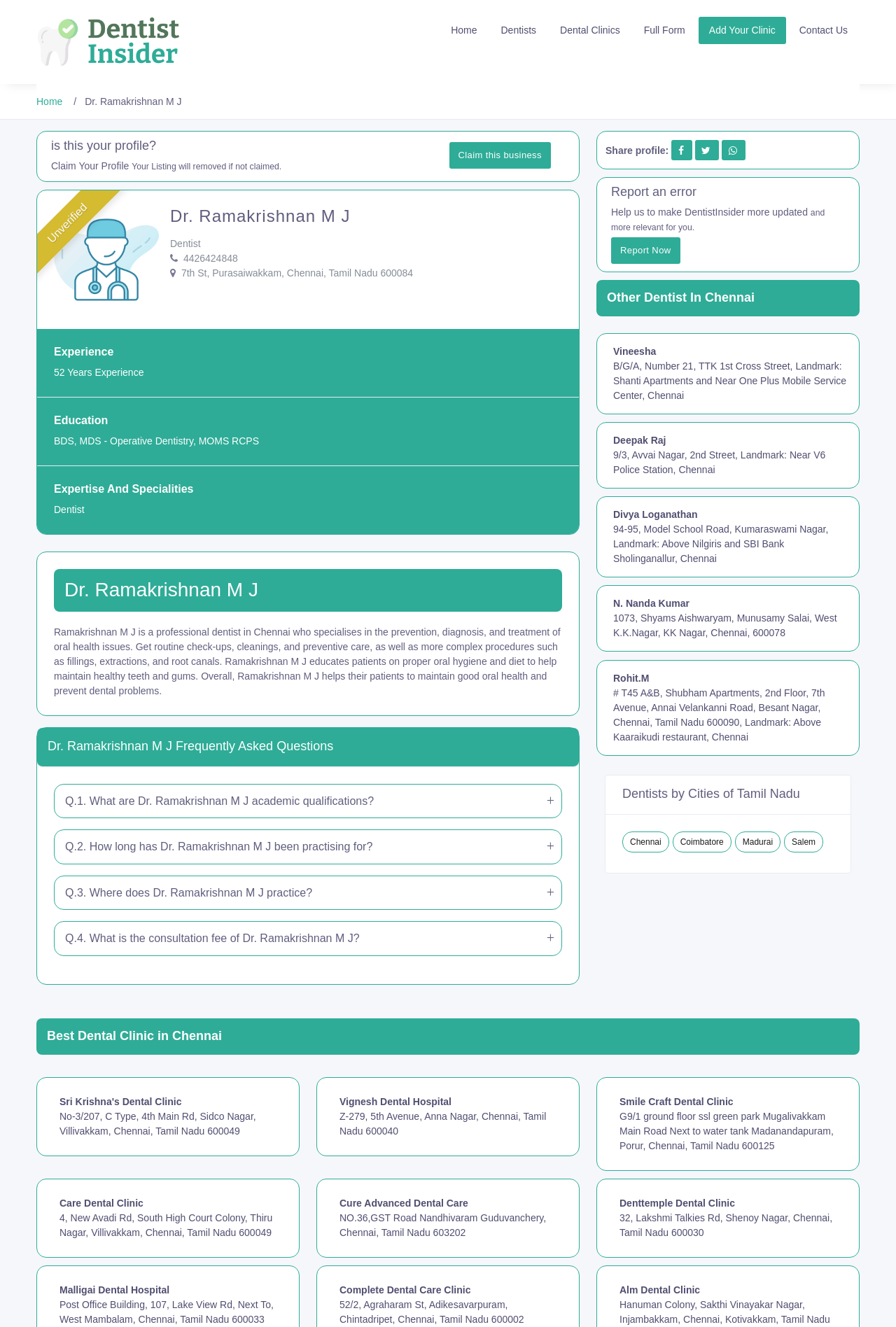What is the principal heading displayed on the webpage?

Dr. Ramakrishnan M J